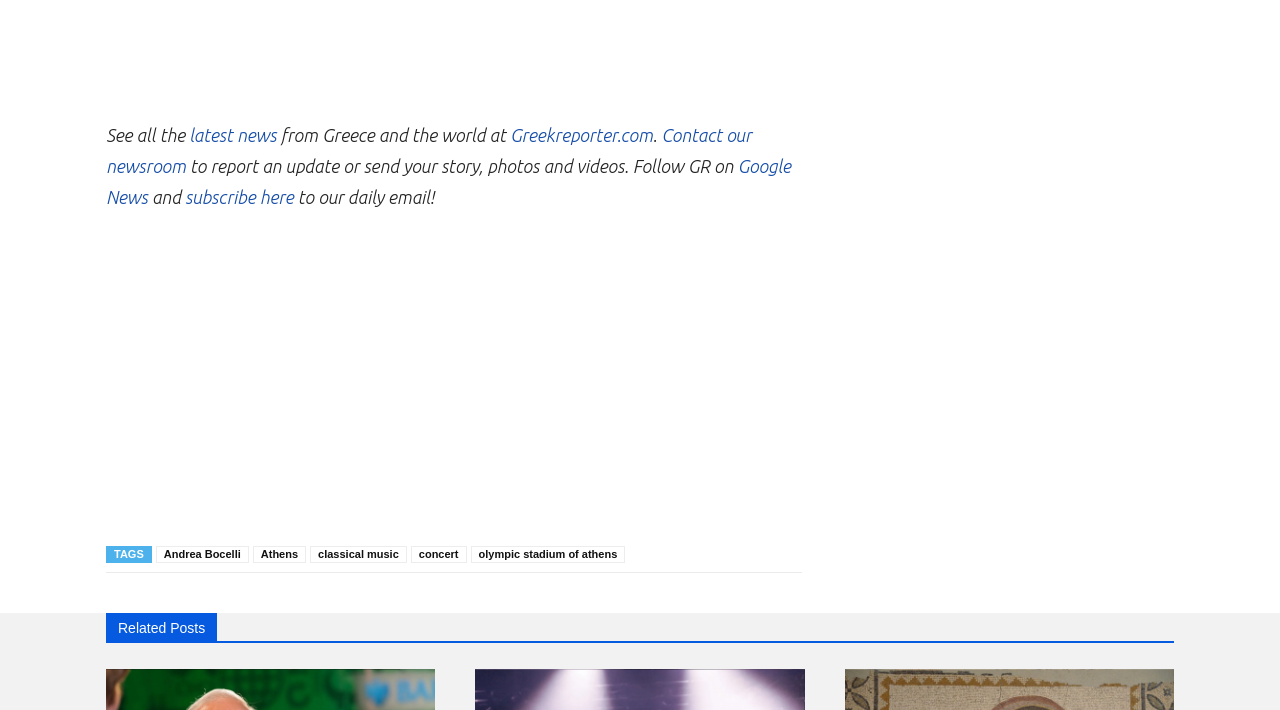Determine the bounding box coordinates of the element's region needed to click to follow the instruction: "Click to see all the latest news". Provide these coordinates as four float numbers between 0 and 1, formatted as [left, top, right, bottom].

[0.148, 0.176, 0.216, 0.204]